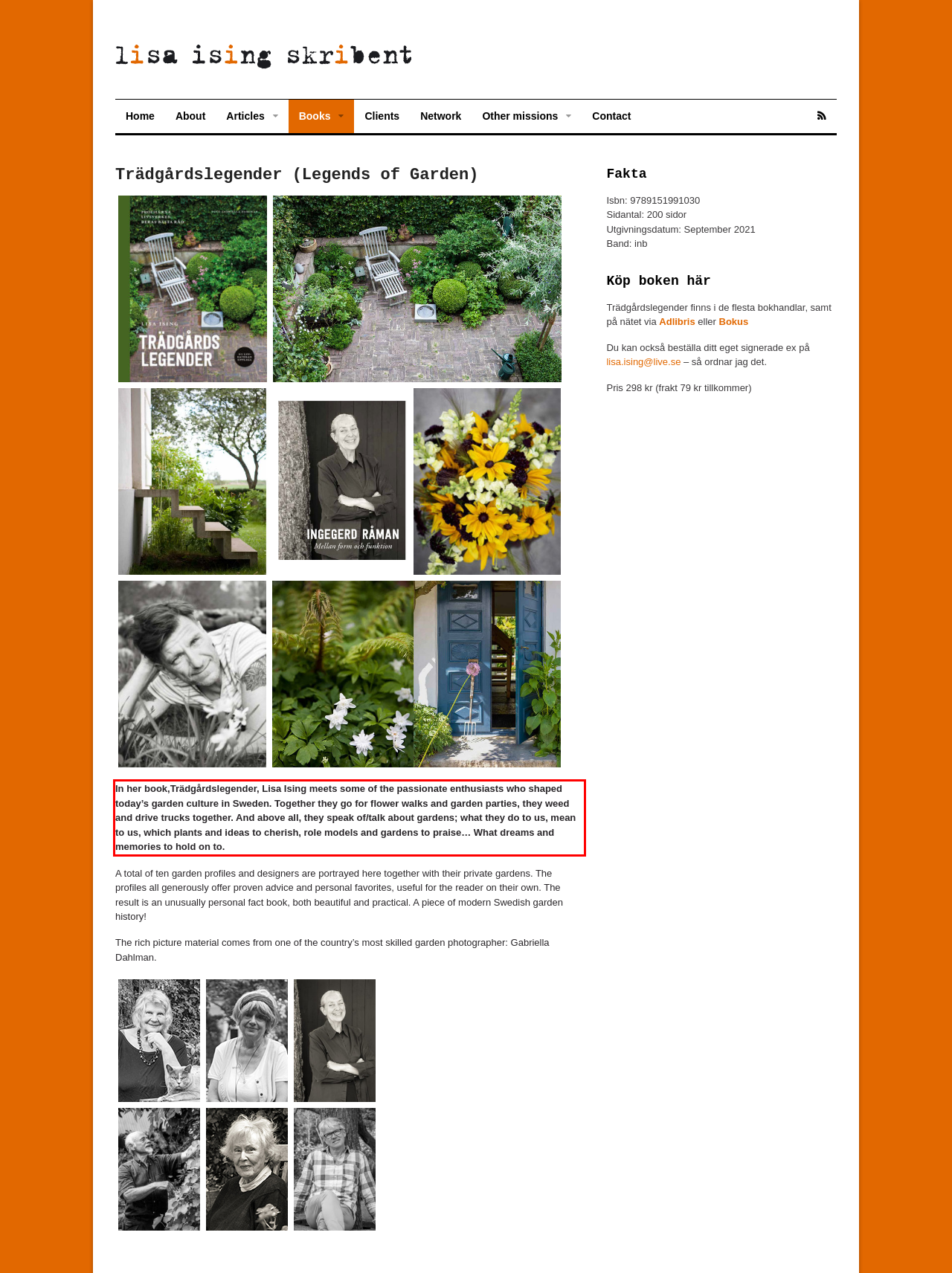Within the screenshot of the webpage, locate the red bounding box and use OCR to identify and provide the text content inside it.

In her book,Trädgårdslegender, Lisa Ising meets some of the passionate enthusiasts who shaped today’s garden culture in Sweden. Together they go for flower walks and garden parties, they weed and drive trucks together. And above all, they speak of/talk about gardens; what they do to us, mean to us, which plants and ideas to cherish, role models and gardens to praise… What dreams and memories to hold on to.